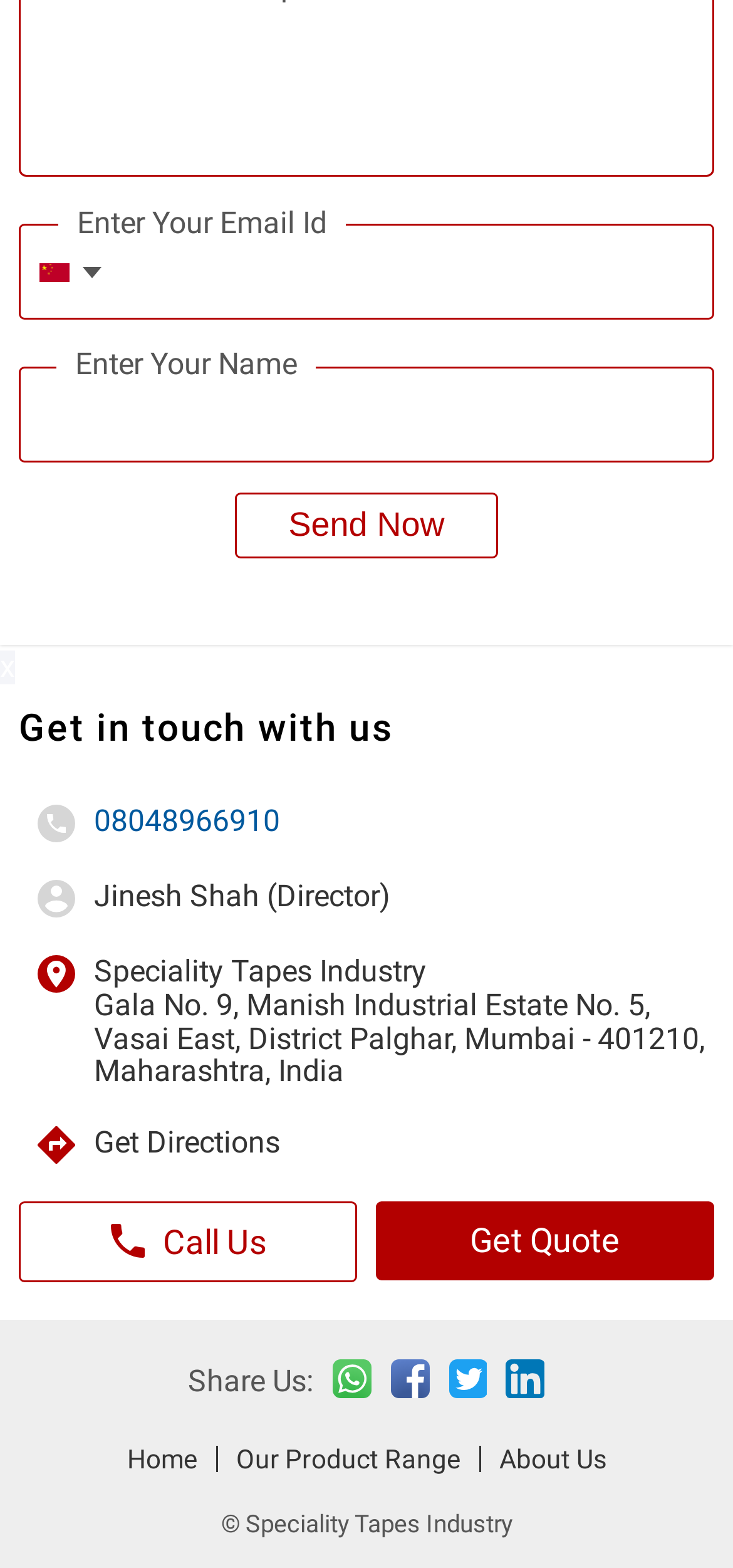Please identify the bounding box coordinates of where to click in order to follow the instruction: "Search for something".

None